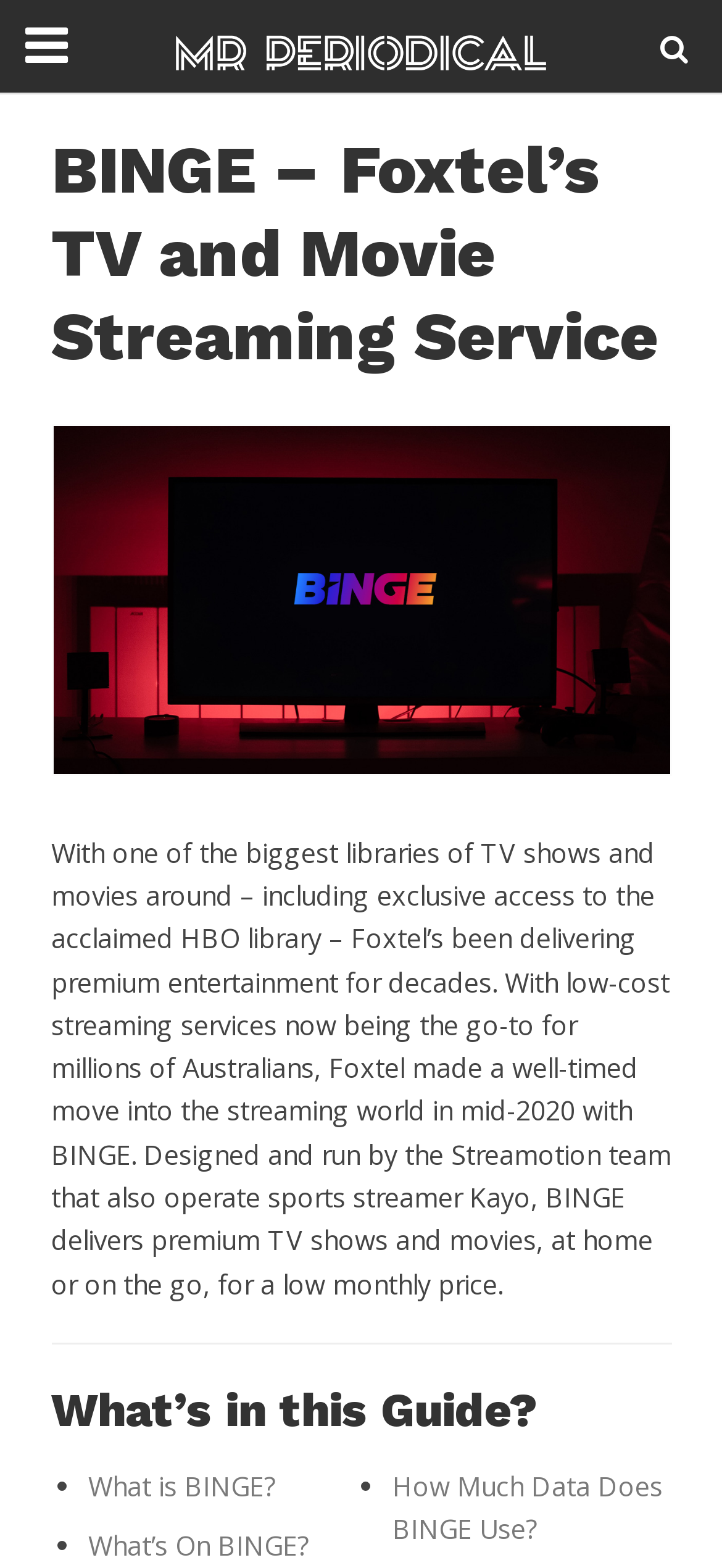What is the position of the MR Periodical link?
Please answer the question with as much detail as possible using the screenshot.

I found the answer by examining the bounding box coordinates of the MR Periodical link, which are [0.244, 0.017, 0.756, 0.046]. The y1 coordinate is small, indicating that the link is located at the top of the webpage, and the x1 coordinate is relatively small, indicating that it is located on the left side.